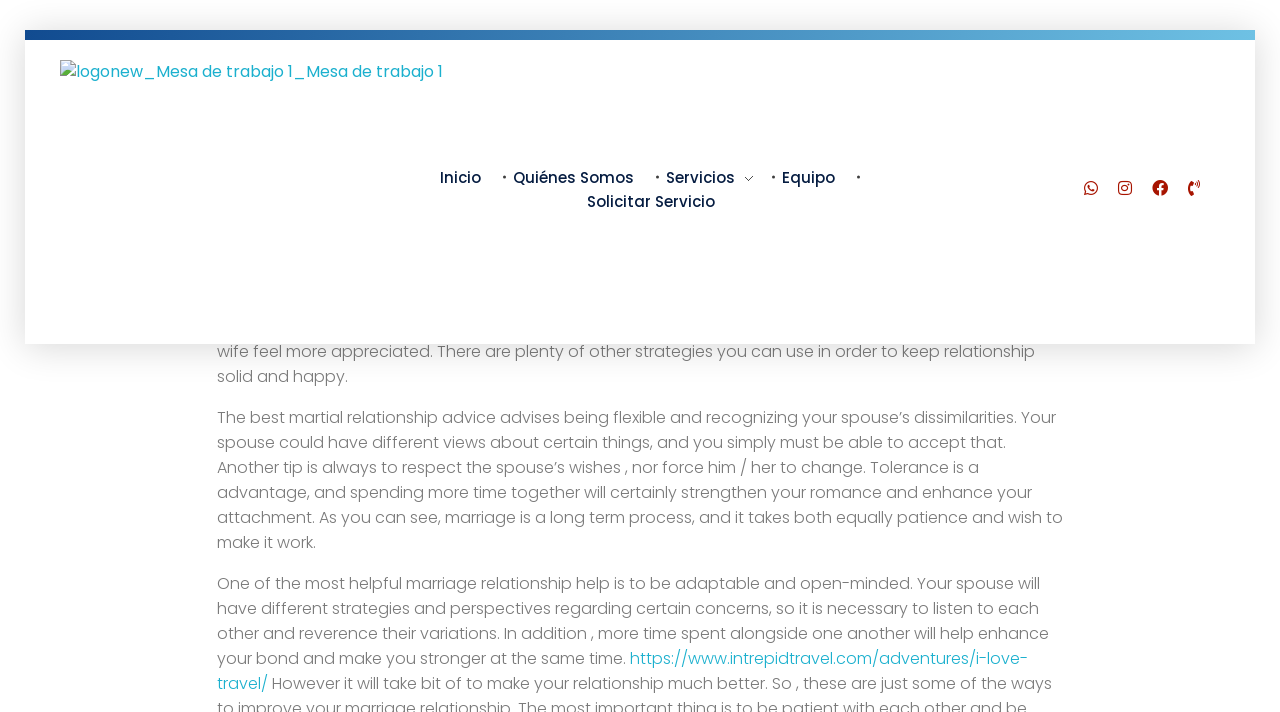What is the main heading displayed on the webpage? Please provide the text.

Martial relationship Advice to Strengthen Your My